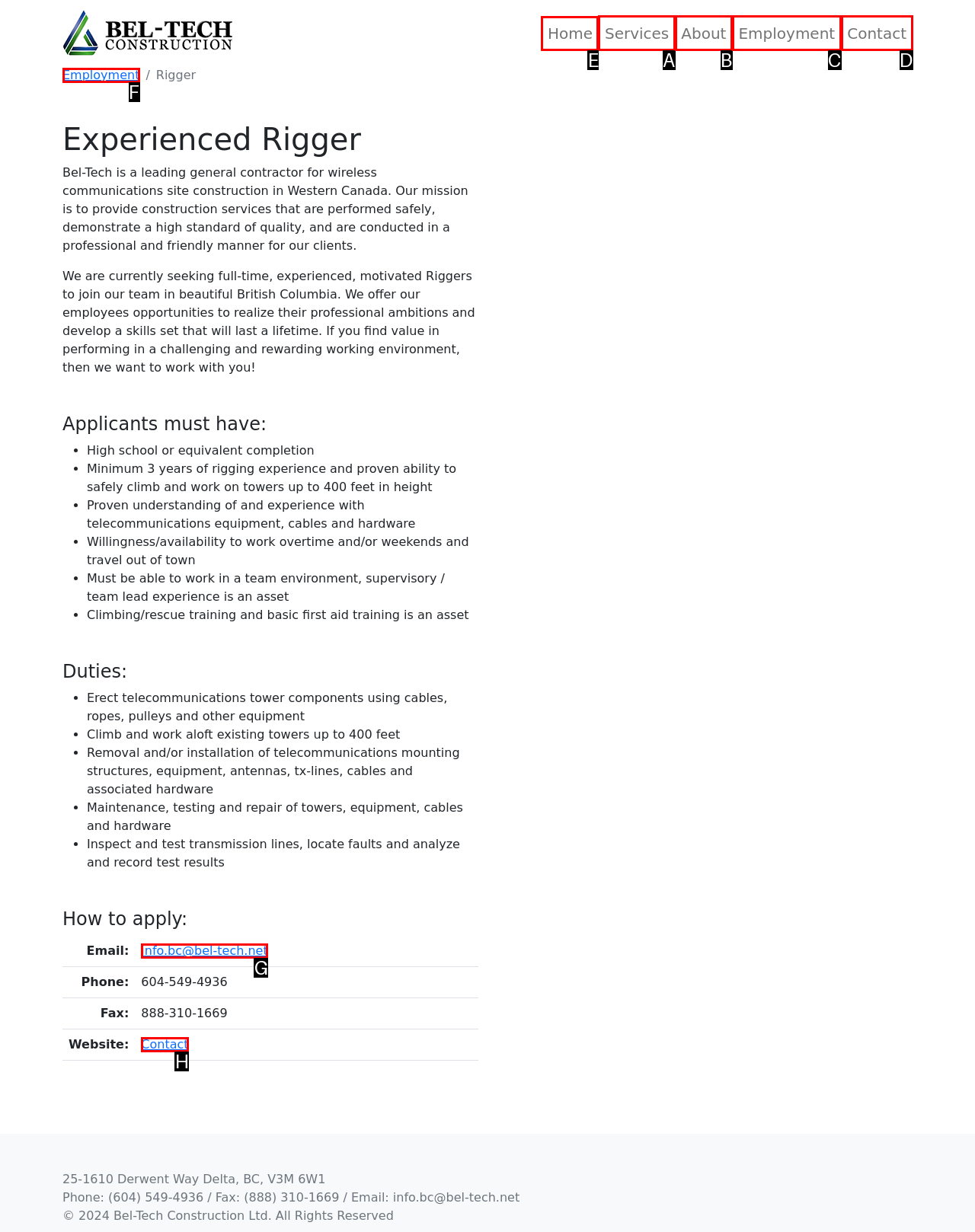Among the marked elements in the screenshot, which letter corresponds to the UI element needed for the task: Click Home?

E